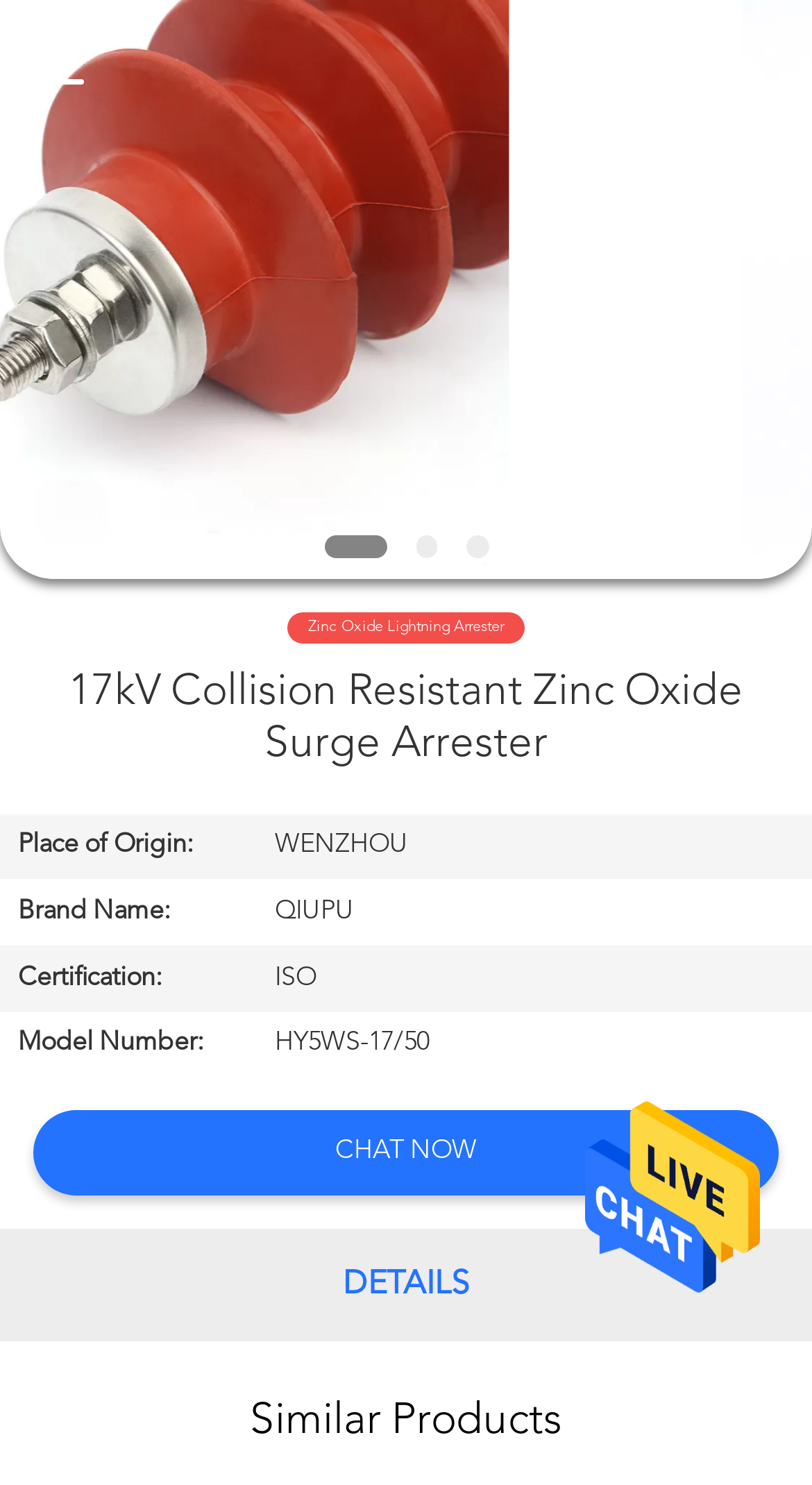Produce an extensive caption that describes everything on the webpage.

This webpage is about a product, specifically a 17kV Collision Resistant Zinc Oxide Surge Arrester. At the top, there is a search box where users can input what they are looking for. Below the search box, there are several links to different sections of the website, including HOME, PRODUCTS, ABOUT US, FACTORY TOUR, QUALITY CONTROL, and CONTACT US. 

On the top right, there is a link to CHAT NOW. At the bottom of the page, there is a copyright notice stating that the website belongs to epoxyresininsulator.com.

The main content of the page is focused on the product, with a large image of the surge arrester taking up most of the top half of the page. Below the image, there is a heading that repeats the product name, followed by a table that lists the product's details, including its place of origin, brand name, certification, and model number.

To the right of the image, there is a static text that reads "Zinc Oxide Lightning Arrester". At the bottom of the page, there is another link to CHAT NOW, and a static text that reads "DETAILS".